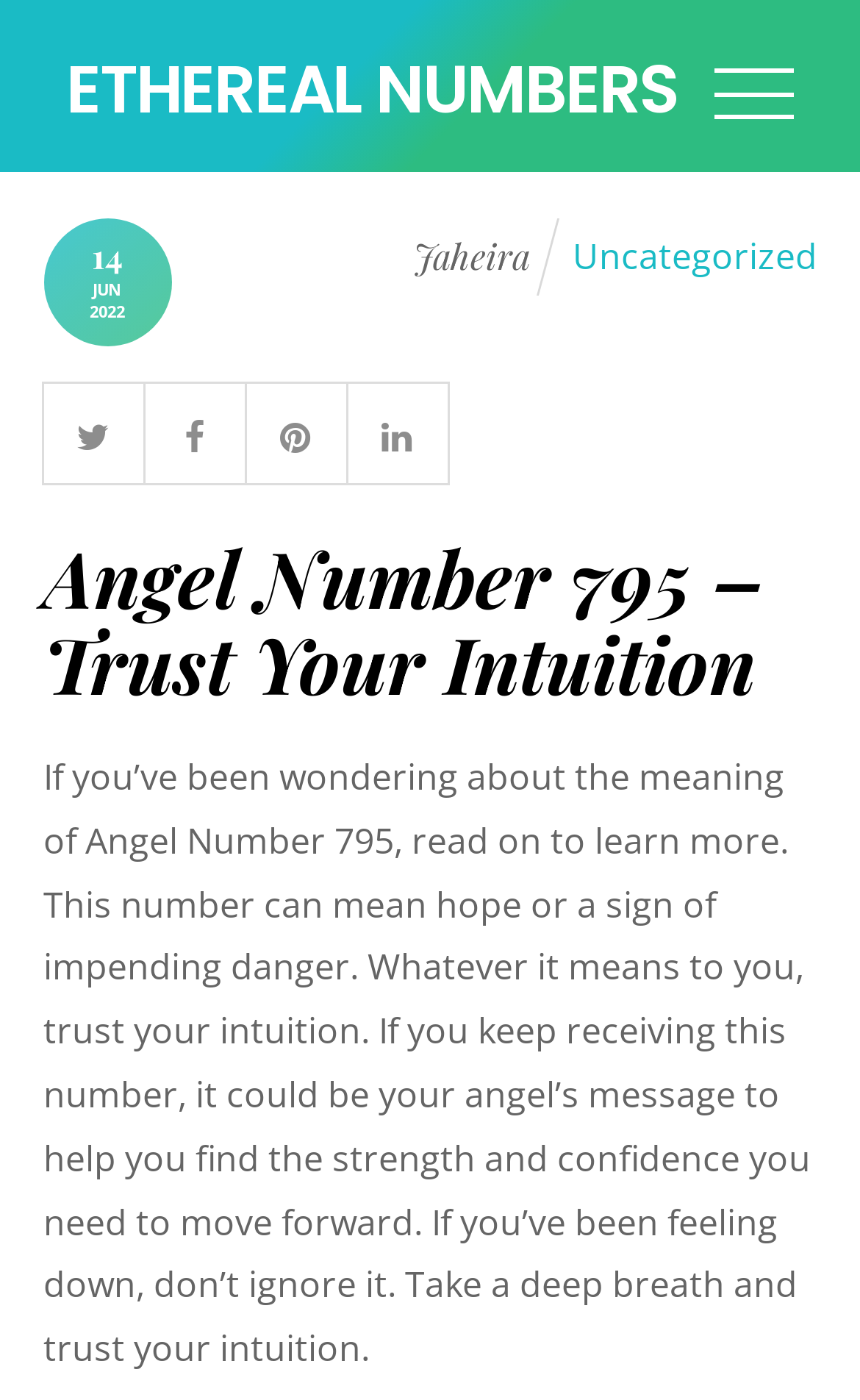Please identify the bounding box coordinates of the clickable region that I should interact with to perform the following instruction: "visit Uncategorized". The coordinates should be expressed as four float numbers between 0 and 1, i.e., [left, top, right, bottom].

[0.665, 0.166, 0.95, 0.2]